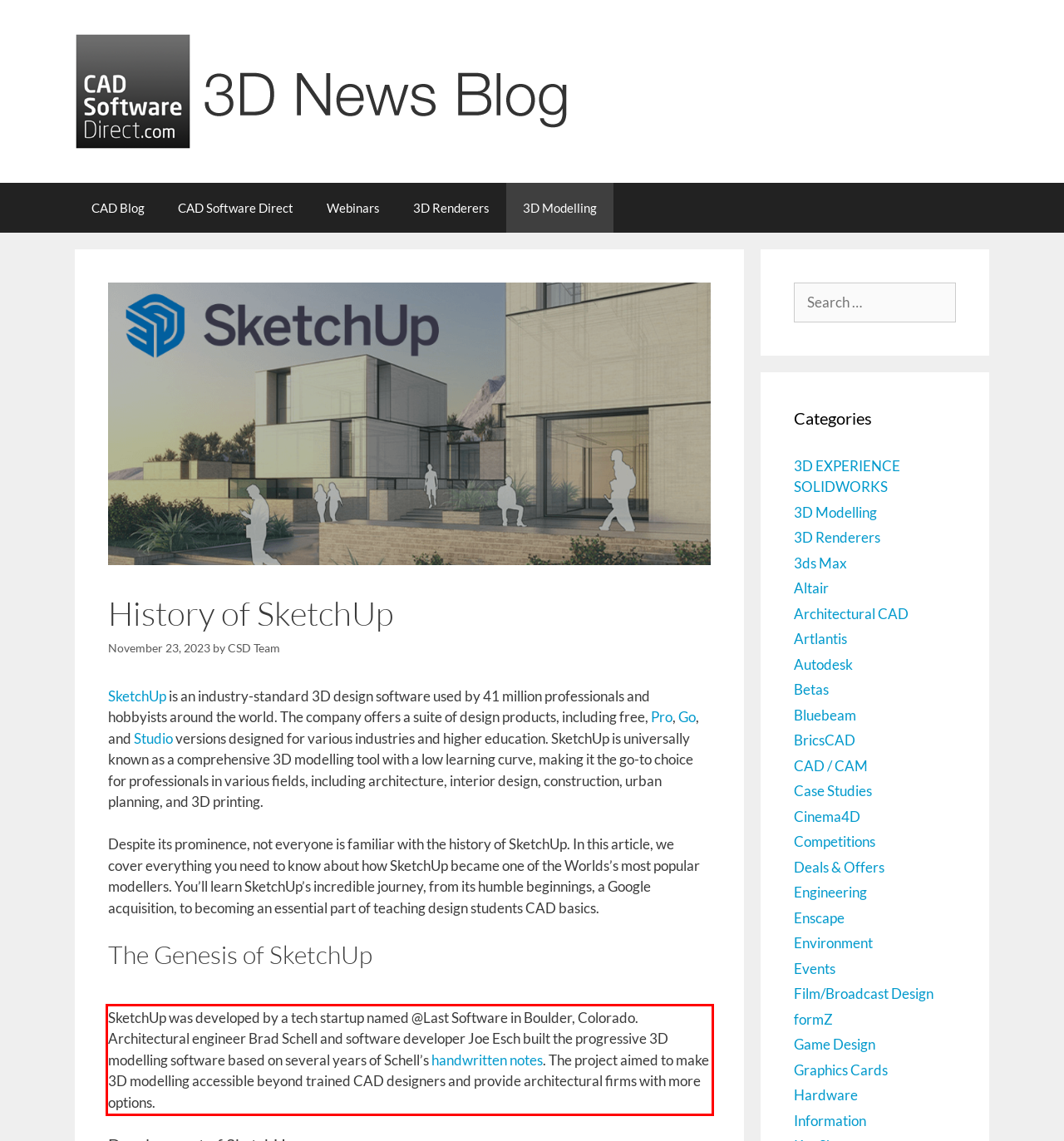Given a webpage screenshot, locate the red bounding box and extract the text content found inside it.

SketchUp was developed by a tech startup named @Last Software in Boulder, Colorado. Architectural engineer Brad Schell and software developer Joe Esch built the progressive 3D modelling software based on several years of Schell’s handwritten notes. The project aimed to make 3D modelling accessible beyond trained CAD designers and provide architectural firms with more options.